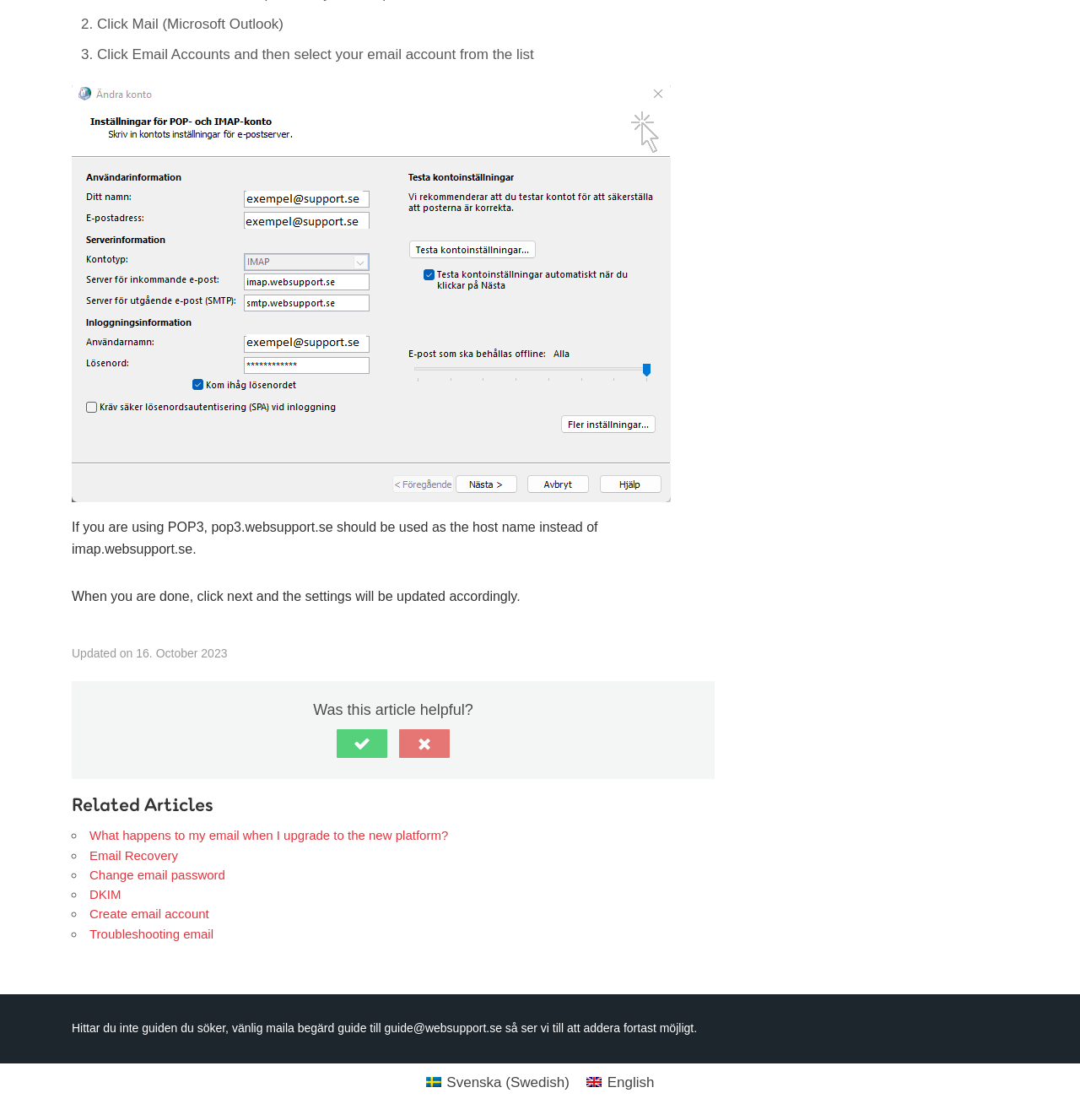Using the format (top-left x, top-left y, bottom-right x, bottom-right y), and given the element description, identify the bounding box coordinates within the screenshot: Change email password

[0.083, 0.775, 0.209, 0.787]